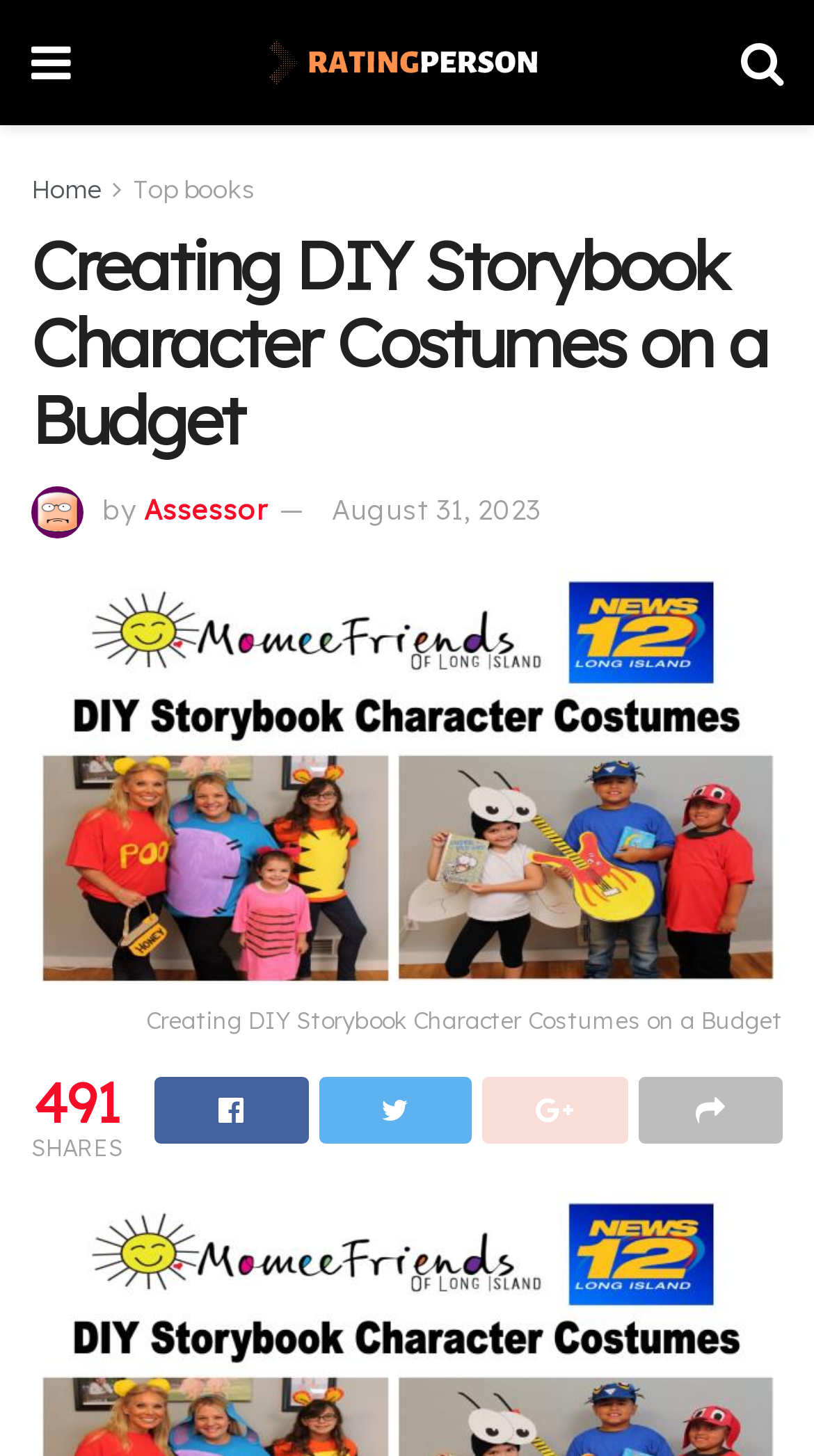Find and generate the main title of the webpage.

Creating DIY Storybook Character Costumes on a Budget